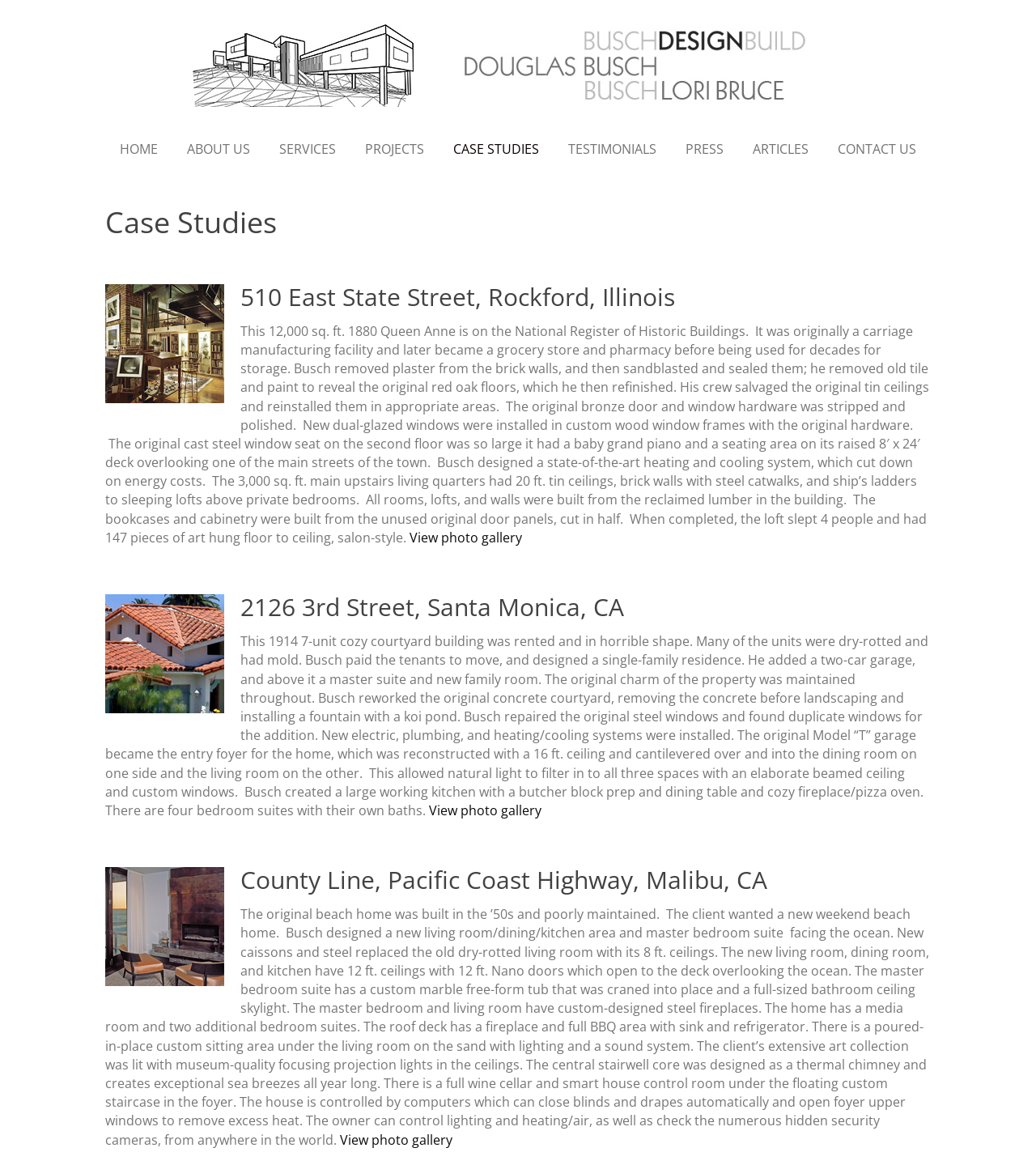Please provide a brief answer to the question using only one word or phrase: 
How many case studies are presented on this webpage?

3